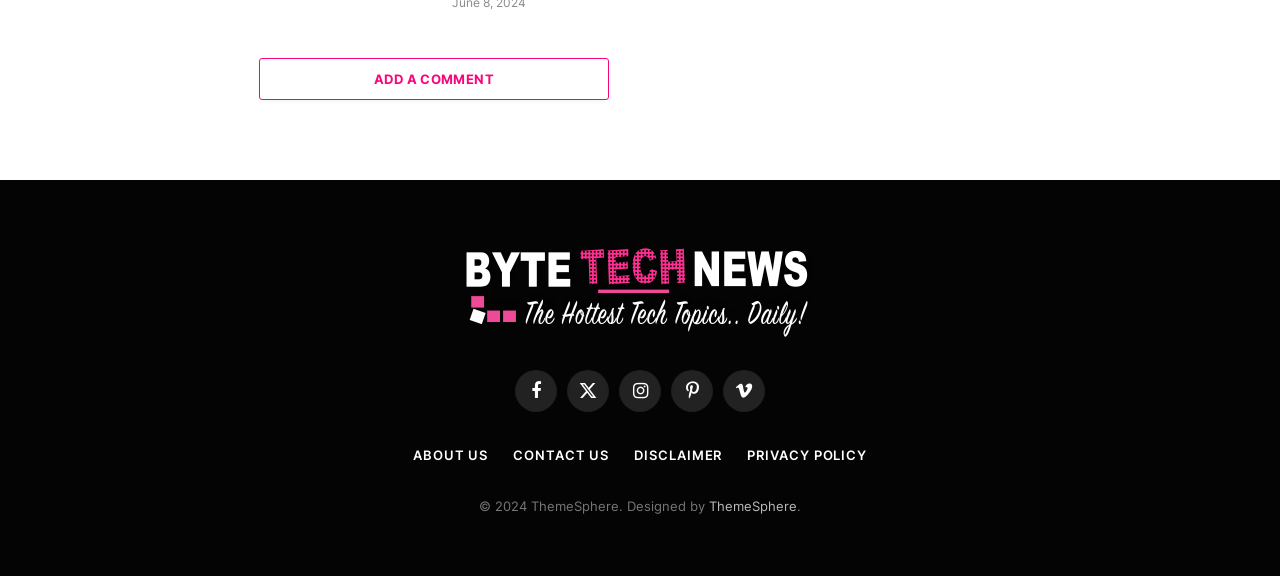What is the name of the website?
Provide an in-depth and detailed explanation in response to the question.

I determined the name of the website by looking at the image element with the text 'ByteTechNews' which is likely to be the logo of the website.